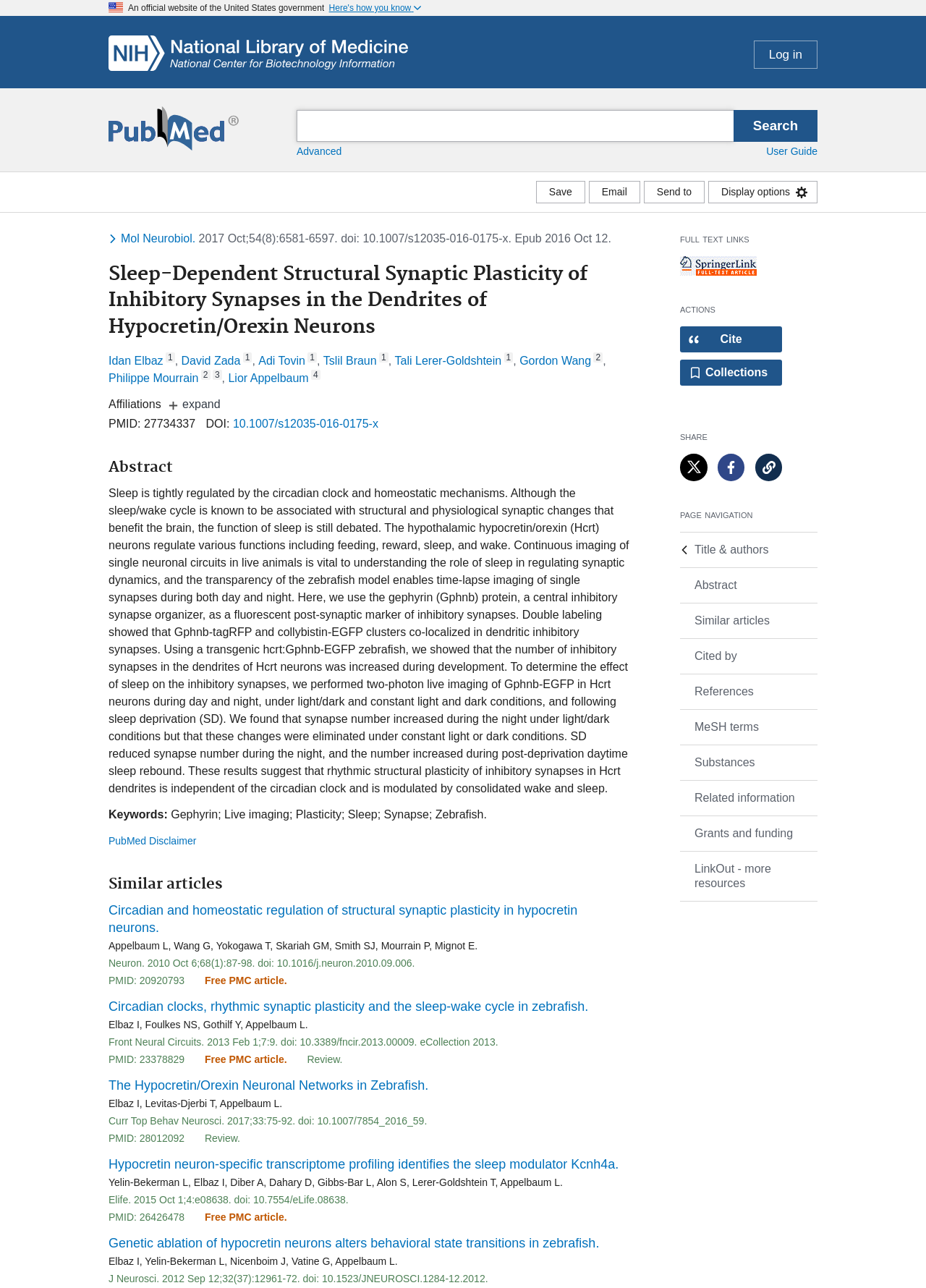Extract the primary headline from the webpage and present its text.

Sleep-Dependent Structural Synaptic Plasticity of Inhibitory Synapses in the Dendrites of Hypocretin/Orexin Neurons